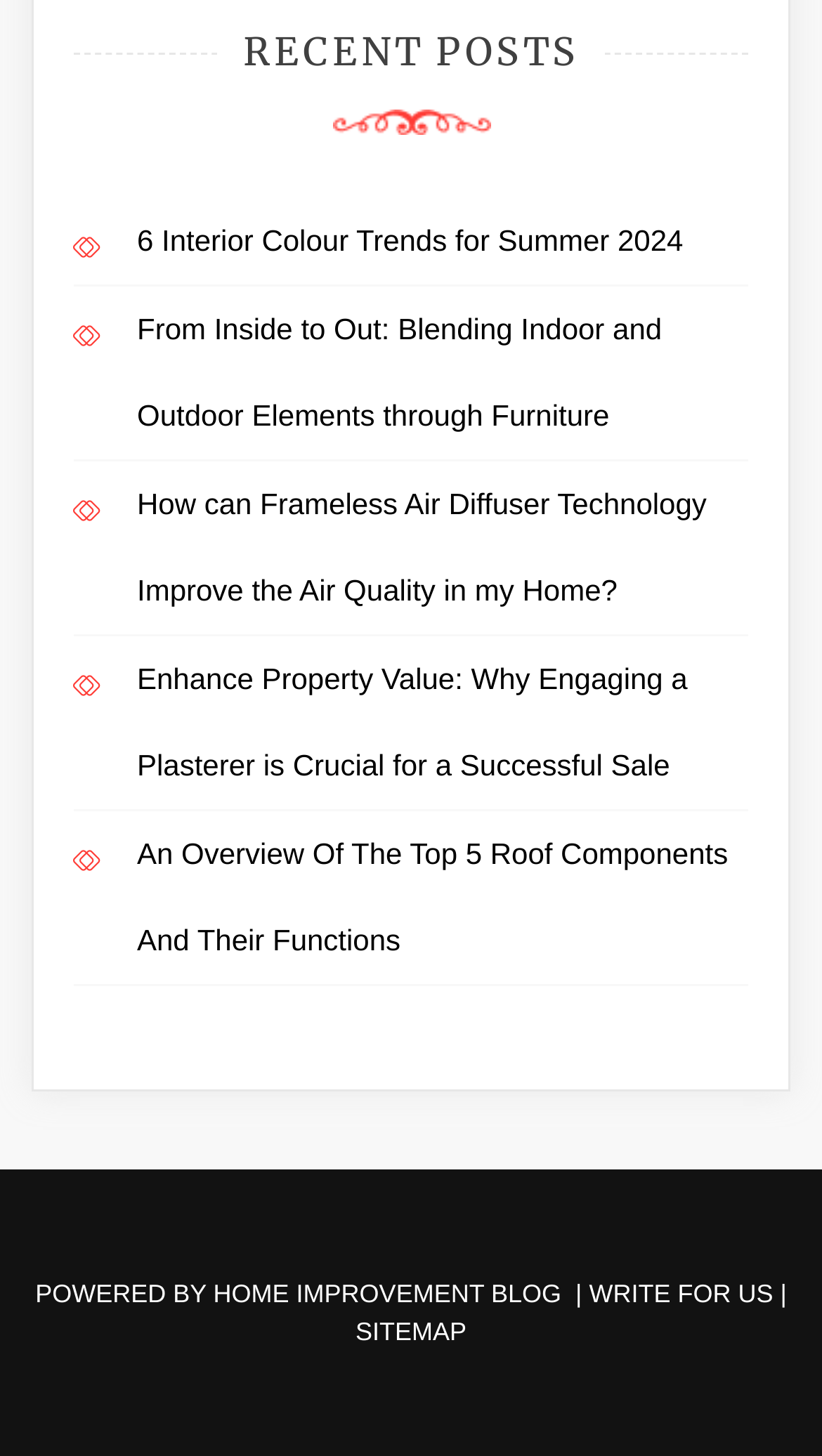Identify the bounding box coordinates of the area that should be clicked in order to complete the given instruction: "read about interior colour trends". The bounding box coordinates should be four float numbers between 0 and 1, i.e., [left, top, right, bottom].

[0.167, 0.154, 0.831, 0.177]